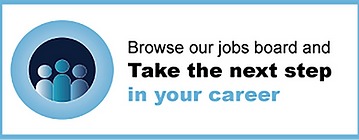Please reply with a single word or brief phrase to the question: 
How many stylized figures are in the background graphic?

Three